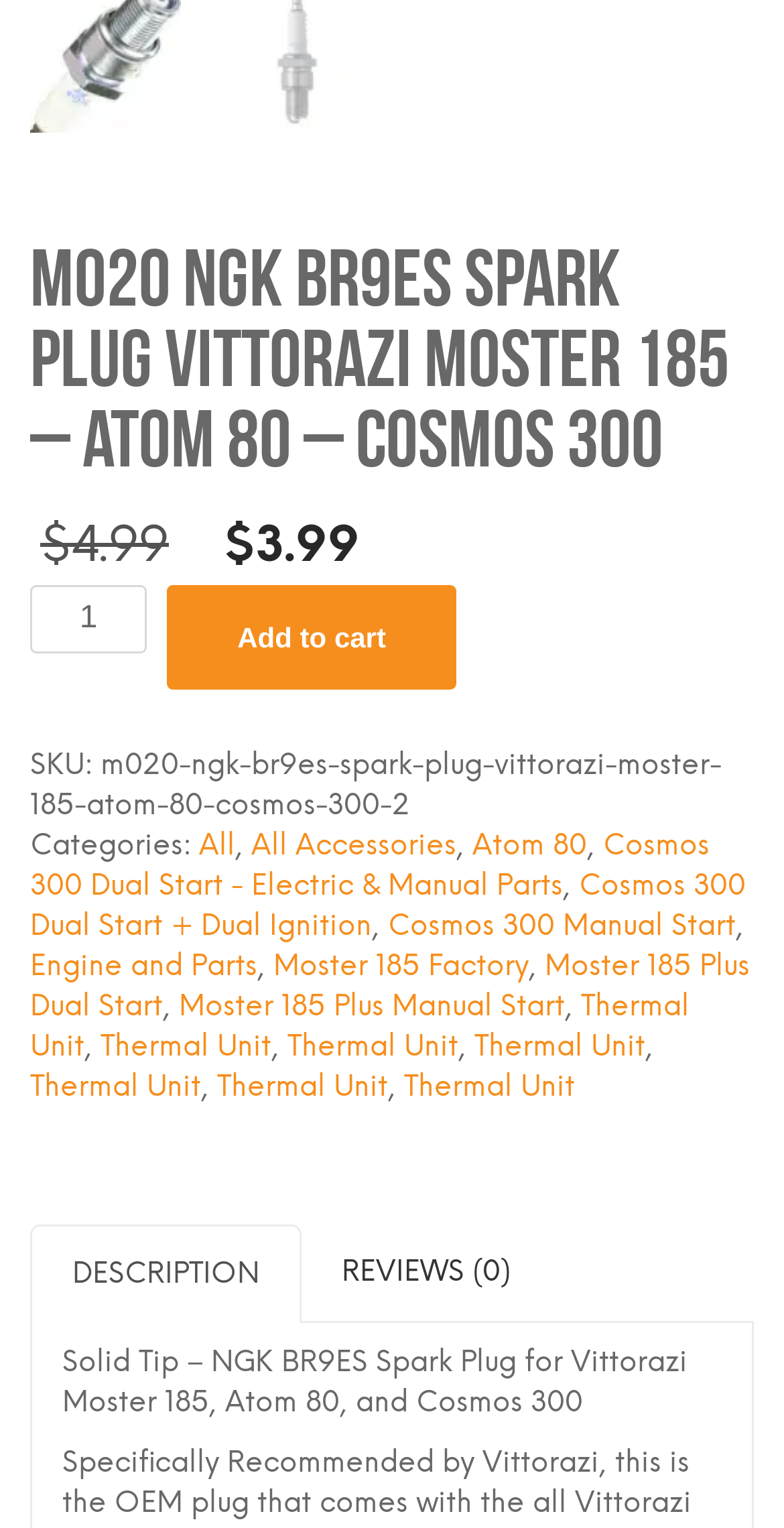Respond with a single word or phrase to the following question:
What are the categories of the spark plug?

All Accessories, Atom 80, Cosmos 300 Dual Start - Electric & Manual Parts, etc.